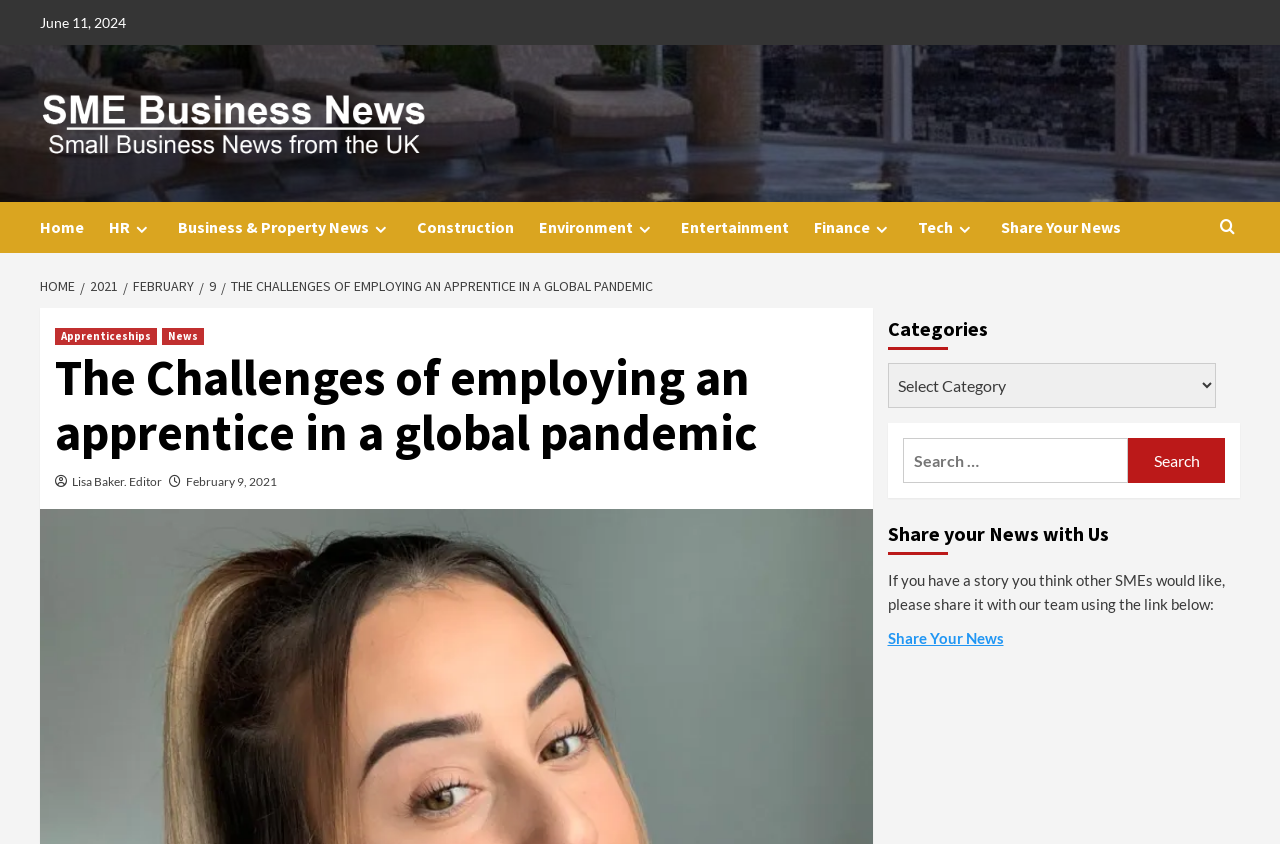What is the category of the article?
Using the image, provide a detailed and thorough answer to the question.

I found the category of the article by looking at the link 'Apprenticeships' which is located below the heading 'The Challenges of employing an apprentice in a global pandemic'.